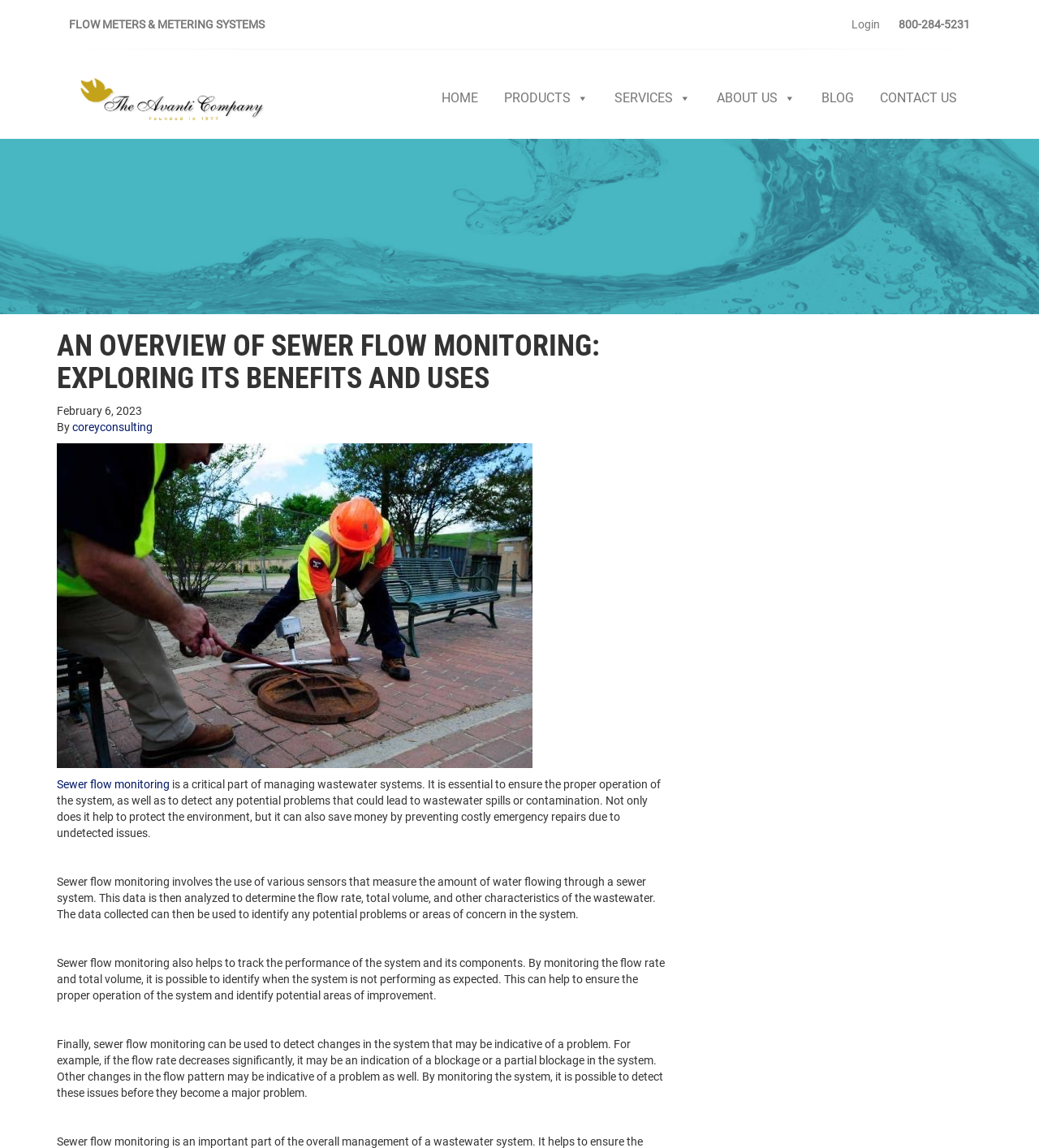Please determine the bounding box coordinates of the clickable area required to carry out the following instruction: "Click on the 'CONTACT US' link". The coordinates must be four float numbers between 0 and 1, represented as [left, top, right, bottom].

[0.834, 0.071, 0.934, 0.1]